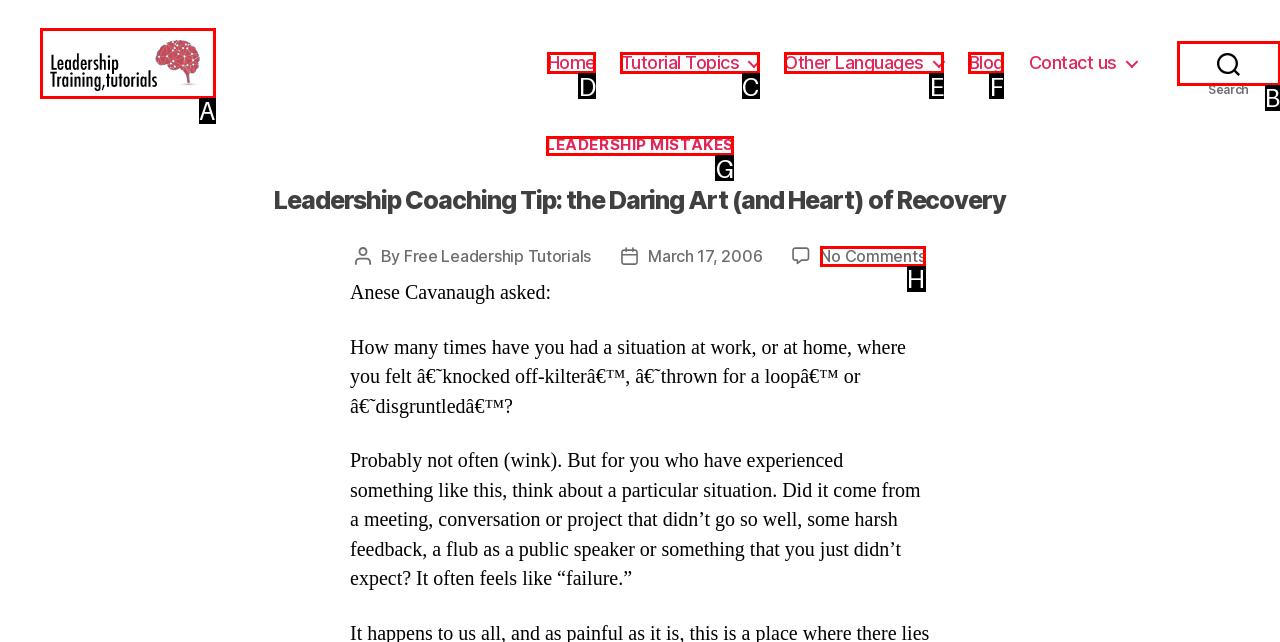Choose the UI element you need to click to carry out the task: Visit the 'Tutorial Topics' page.
Respond with the corresponding option's letter.

C